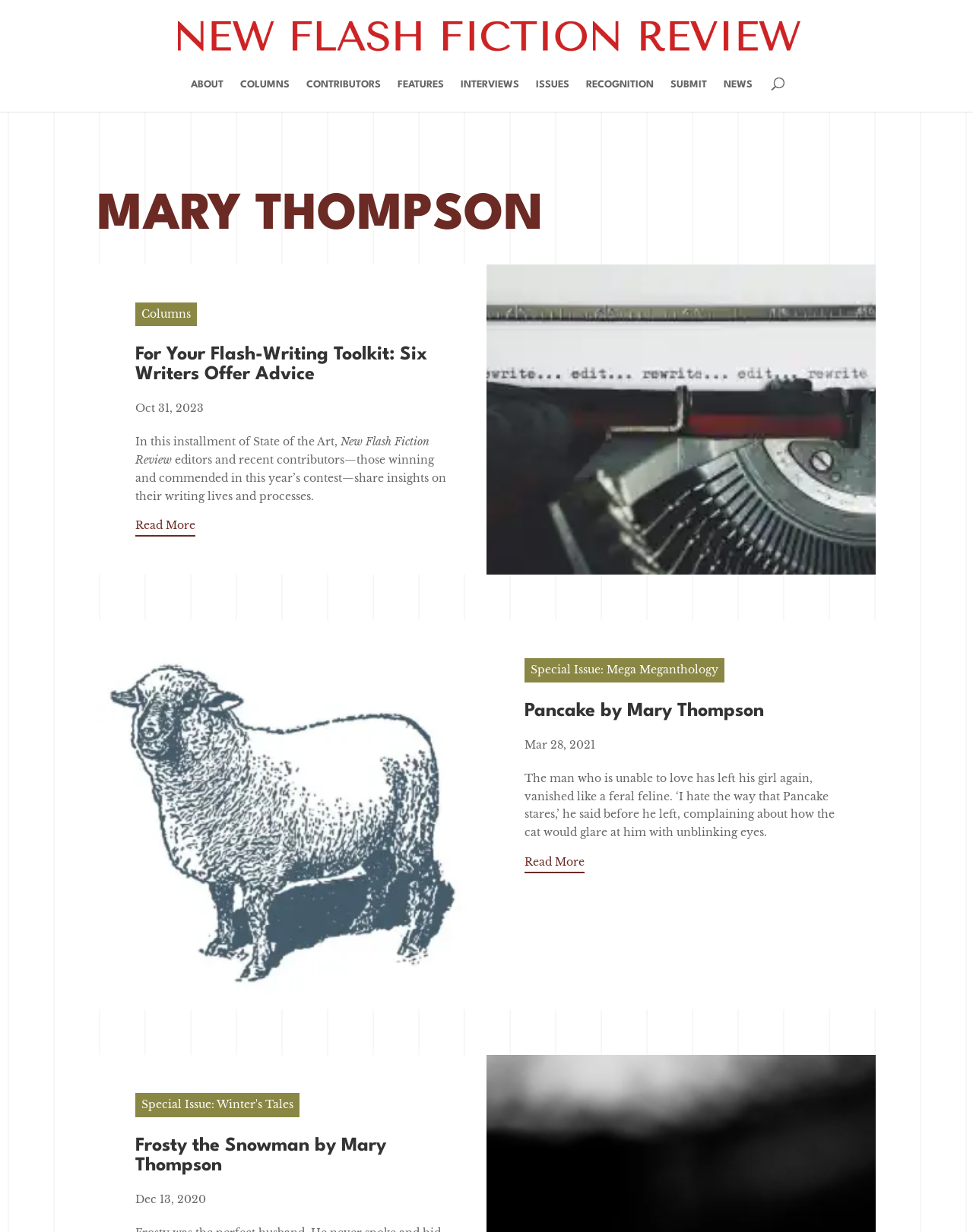Provide a short answer using a single word or phrase for the following question: 
What is the image description of the image in the first article?

rewrite edit text on a typewriter